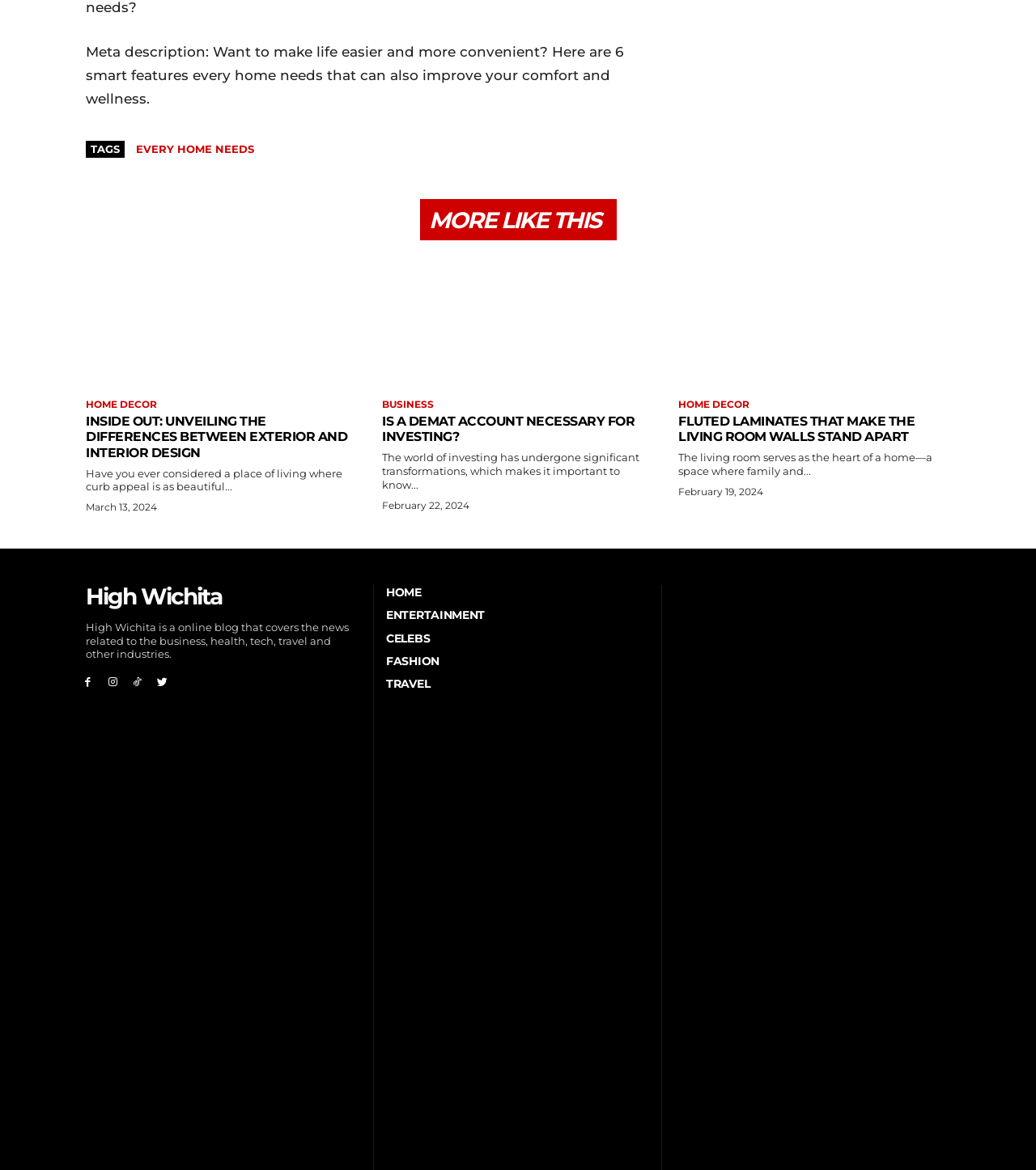Find and specify the bounding box coordinates that correspond to the clickable region for the instruction: "Visit 'HOME DECOR'".

[0.083, 0.341, 0.152, 0.351]